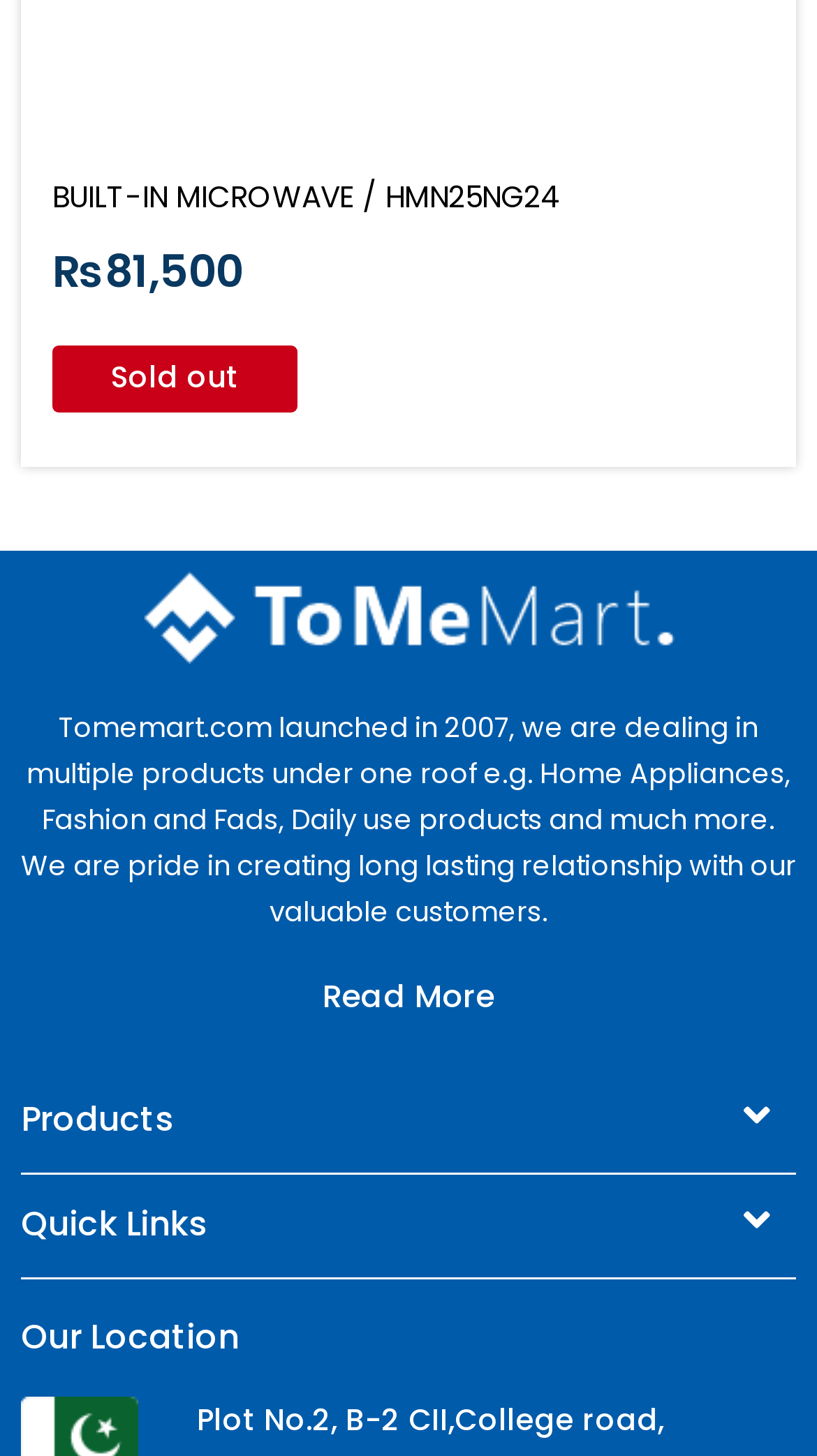Provide the bounding box coordinates of the HTML element this sentence describes: "Quick Links". The bounding box coordinates consist of four float numbers between 0 and 1, i.e., [left, top, right, bottom].

[0.026, 0.825, 0.254, 0.858]